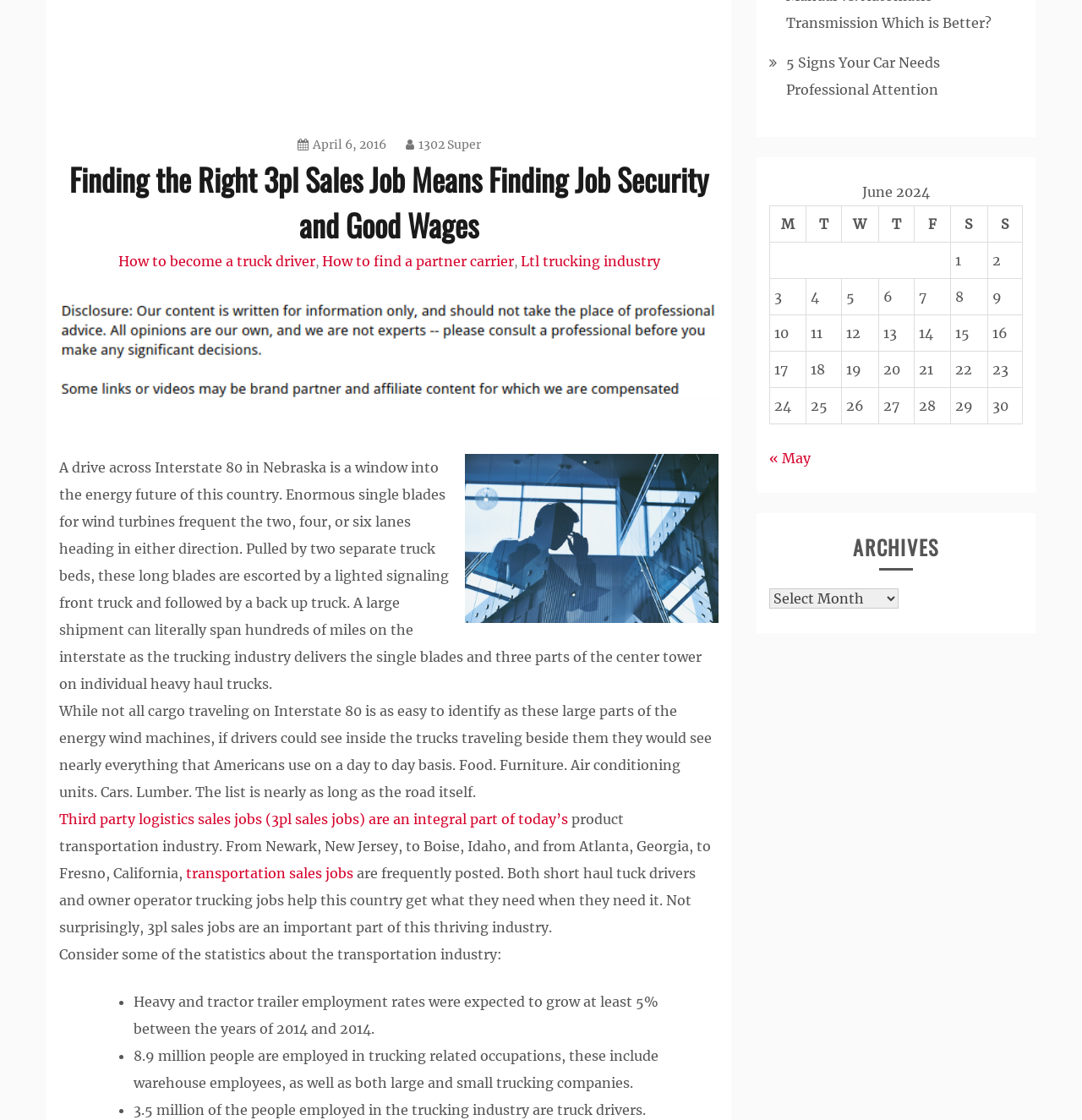Provide the bounding box coordinates for the UI element that is described as: "1302 Super".

[0.375, 0.122, 0.444, 0.136]